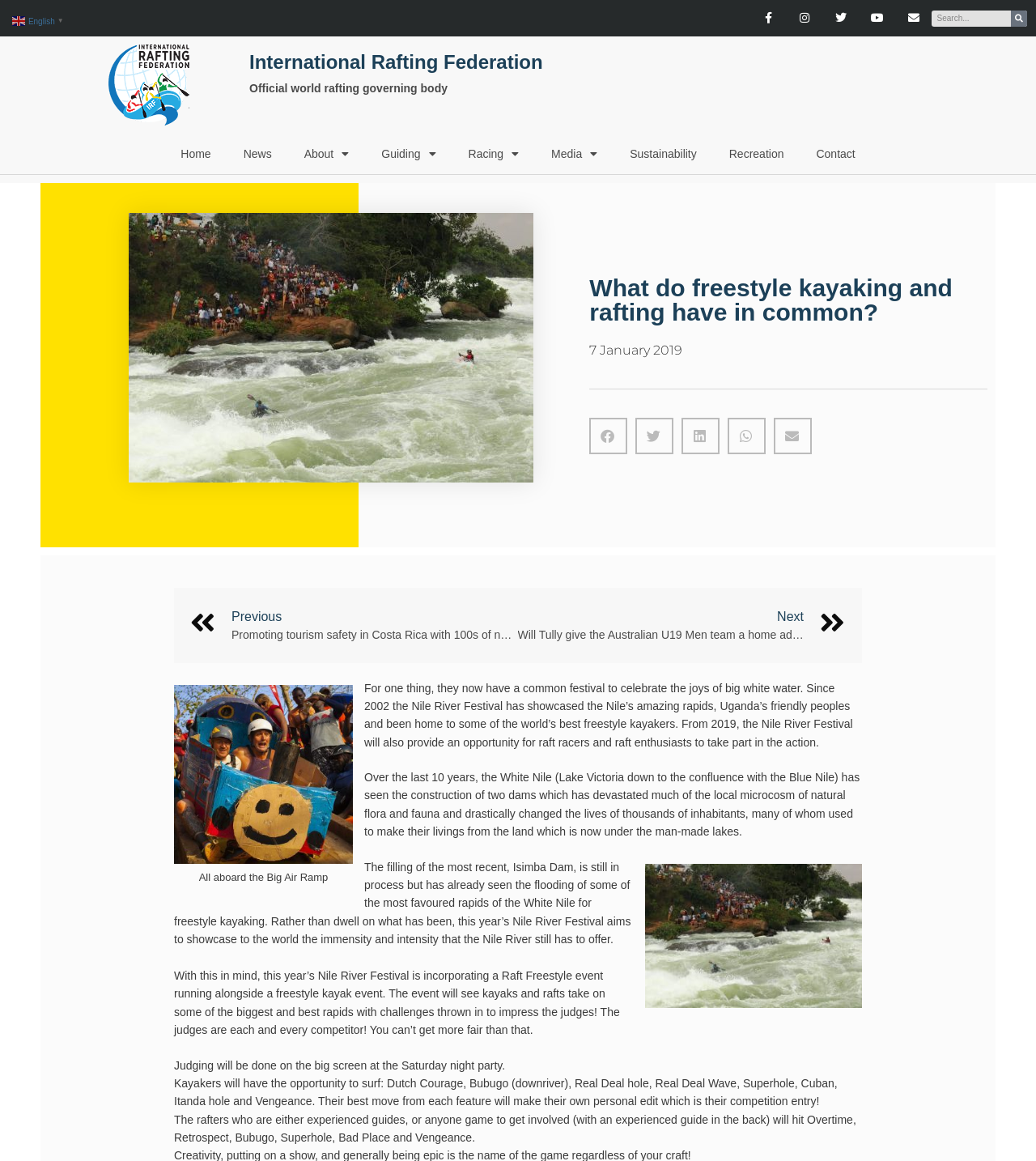Using floating point numbers between 0 and 1, provide the bounding box coordinates in the format (top-left x, top-left y, bottom-right x, bottom-right y). Locate the UI element described here: Home

[0.159, 0.115, 0.219, 0.15]